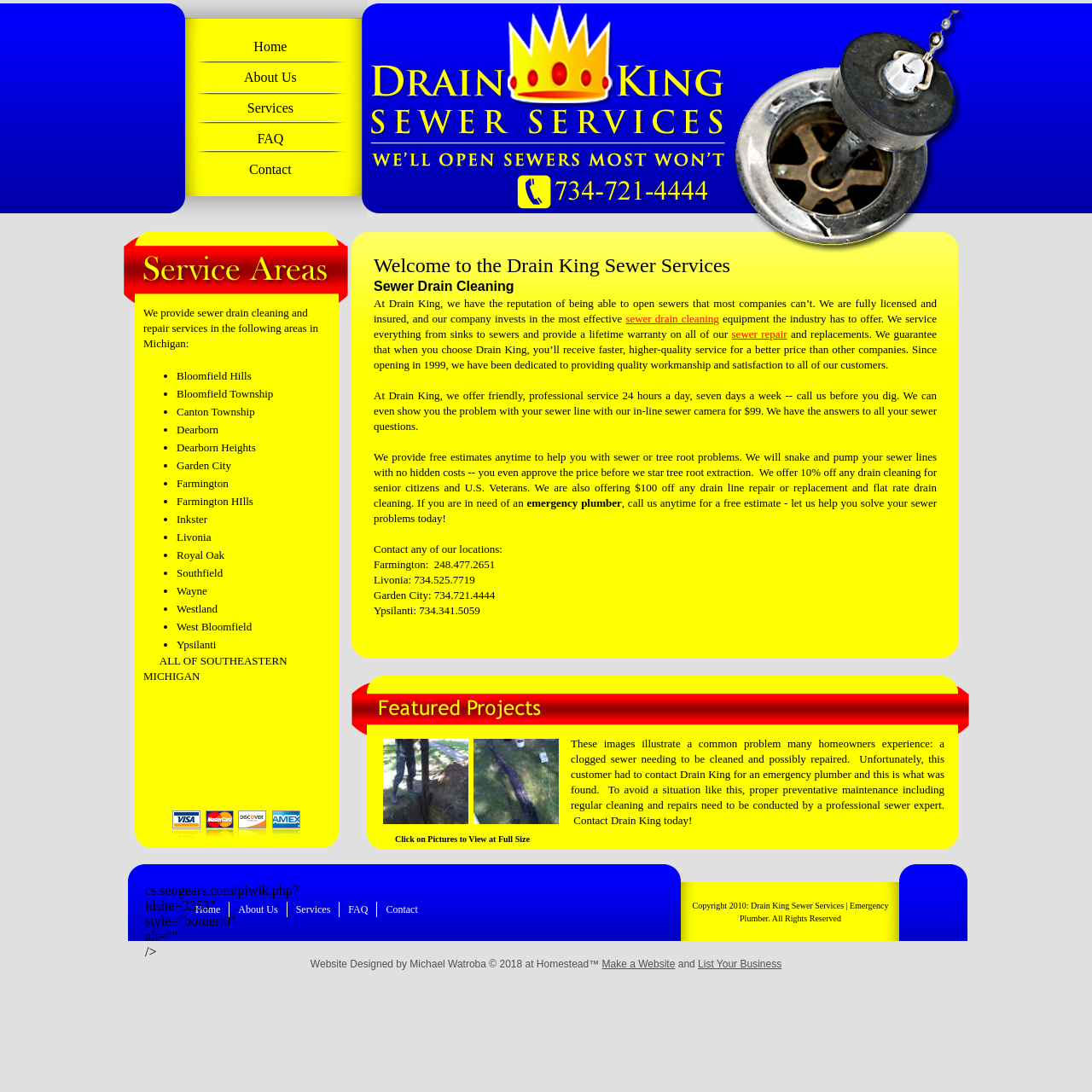Please determine the bounding box coordinates of the area that needs to be clicked to complete this task: 'Click the 'About Us' link'. The coordinates must be four float numbers between 0 and 1, formatted as [left, top, right, bottom].

[0.21, 0.826, 0.262, 0.84]